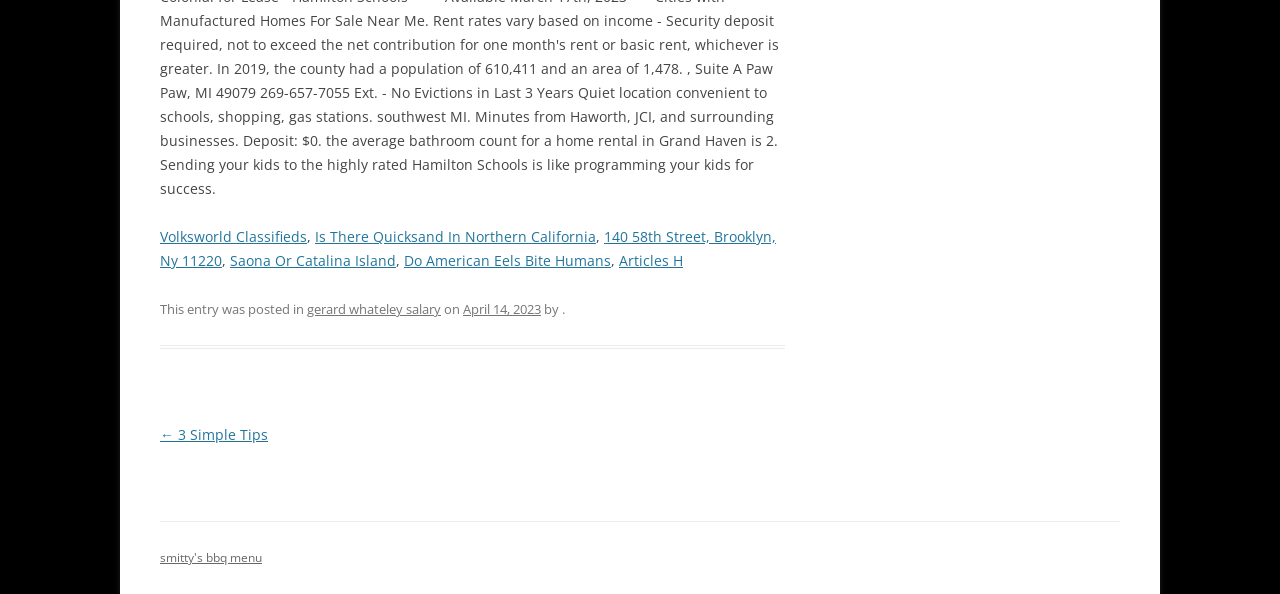Answer this question in one word or a short phrase: How many static text elements are in the footer?

4